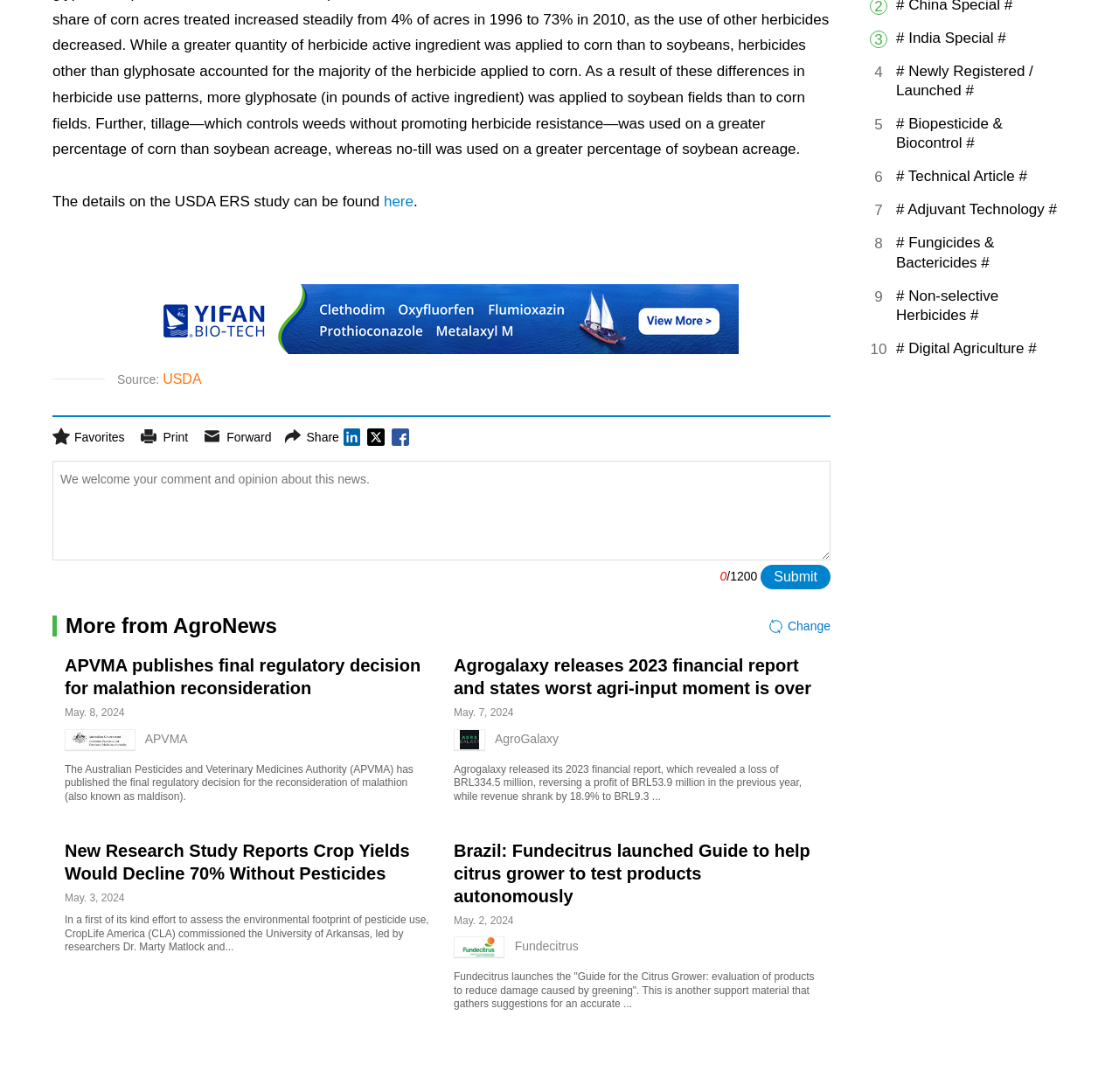Pinpoint the bounding box coordinates for the area that should be clicked to perform the following instruction: "Click the link to learn more about the Great British Bake Off final".

None